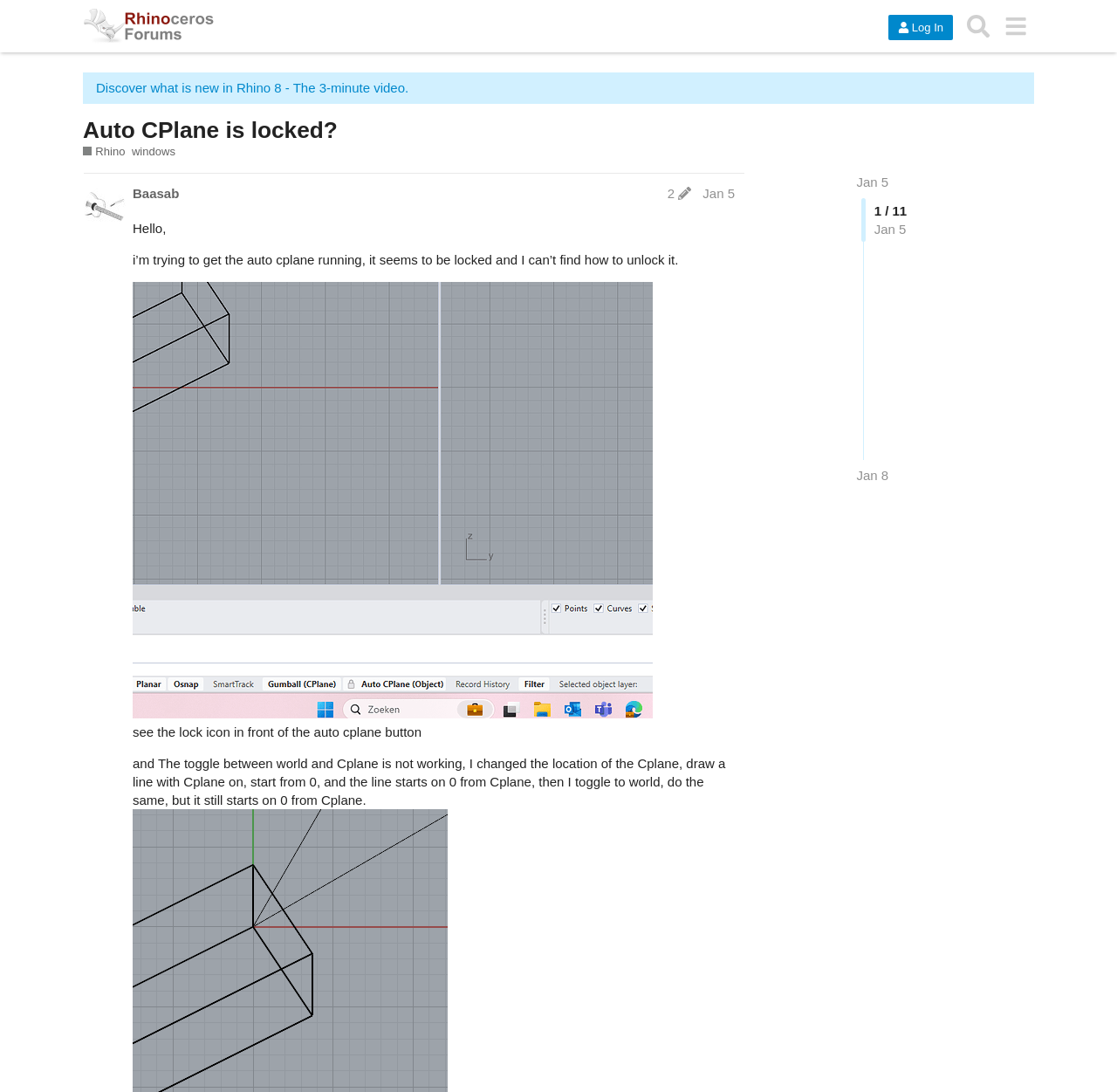Provide a brief response to the question below using a single word or phrase: 
How many tags are associated with this post?

1